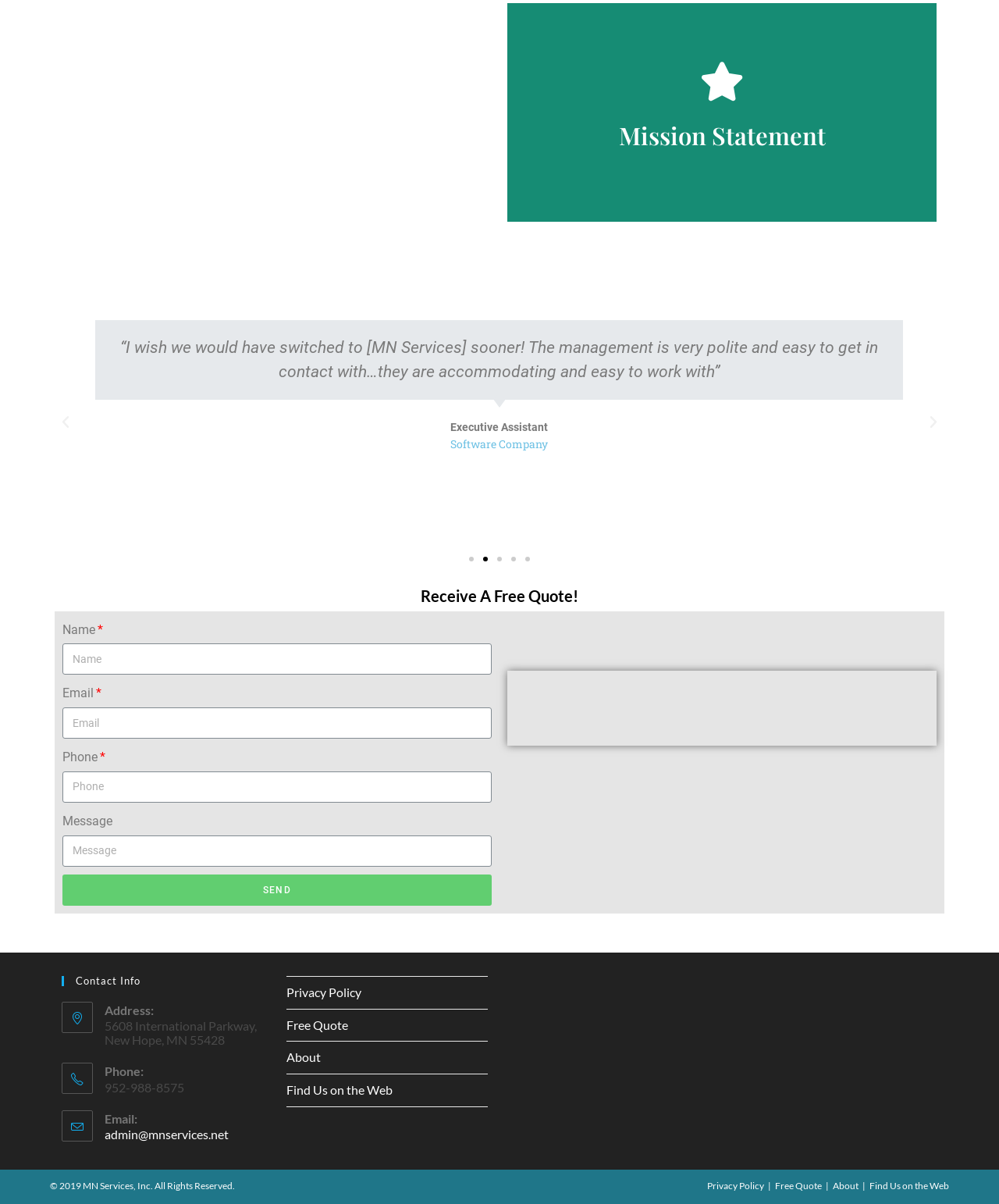Determine the bounding box coordinates of the clickable element necessary to fulfill the instruction: "Click the 'SEND' button". Provide the coordinates as four float numbers within the 0 to 1 range, i.e., [left, top, right, bottom].

[0.062, 0.726, 0.492, 0.752]